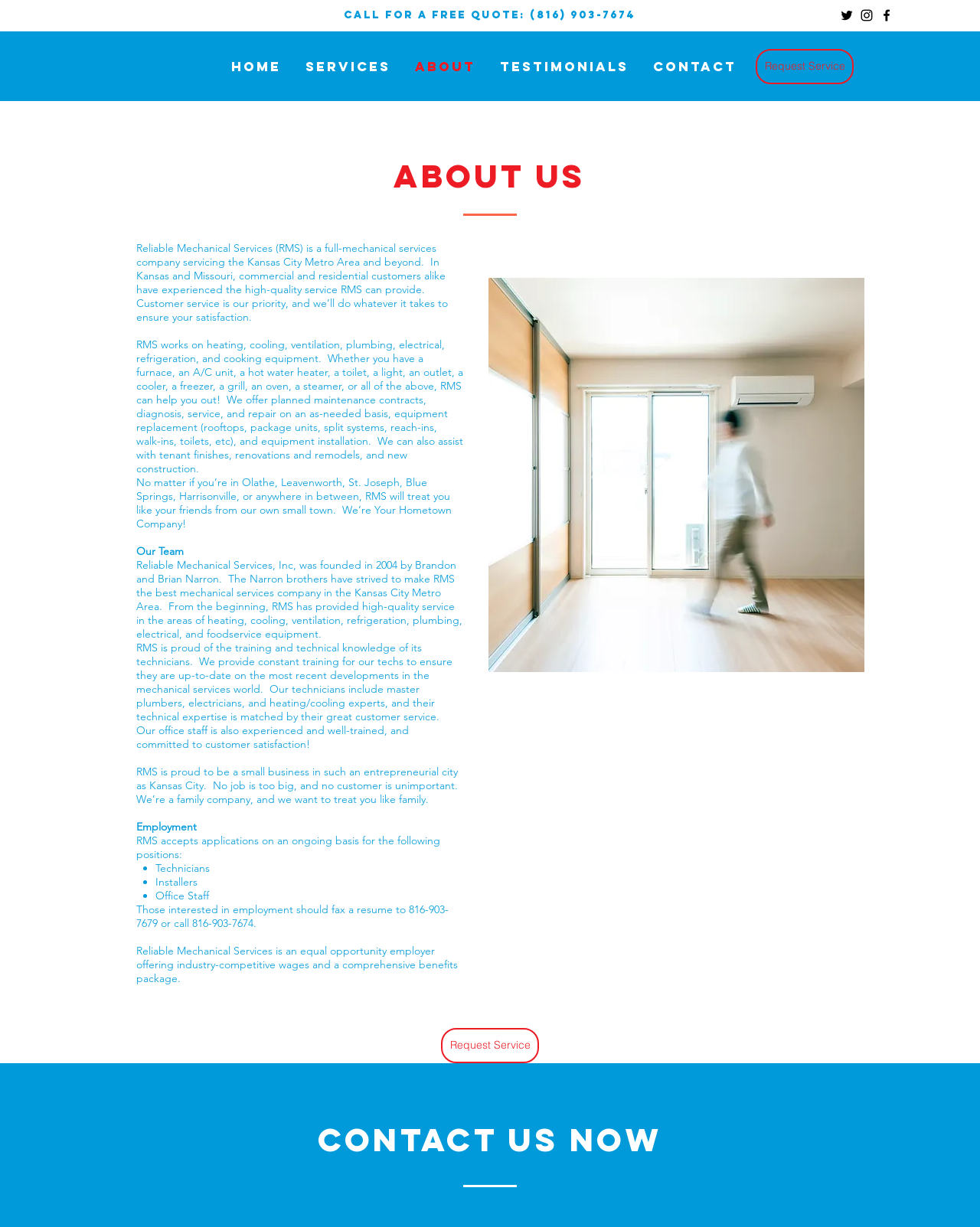Give a detailed account of the webpage.

This webpage is about Reliable Mechanical Services (RMS), a full-mechanical services company serving the Kansas City Metro Area and beyond. At the top of the page, there is a heading that reads "call for a free quote: (816) 903-7674" and a social bar with links to Twitter, Instagram, and Facebook, each accompanied by an image of the respective social media platform's logo.

Below the social bar, there is a navigation menu with links to different sections of the website, including "HOME", "SERVICES", "ABOUT", "TESTIMONIALS", and "CONTACT". 

The main content of the page is divided into several sections. The first section is an introduction to RMS, describing the company's services and commitment to customer satisfaction. This is followed by a section that lists the various types of equipment RMS works on, including heating, cooling, ventilation, plumbing, electrical, refrigeration, and cooking equipment.

The next section is about the company's team, with a heading that reads "Our Team". This is followed by a section that describes the company's history, founded in 2004 by Brandon and Brian Narron. The section also highlights the company's commitment to training and technical knowledge of its technicians.

Further down the page, there is a section about employment opportunities at RMS, with a heading that reads "Employment". This section lists the various positions available, including technicians, installers, and office staff, and provides instructions on how to apply.

At the bottom of the page, there is a call-to-action link that reads "Request Service" and a heading that reads "Contact Us Now".